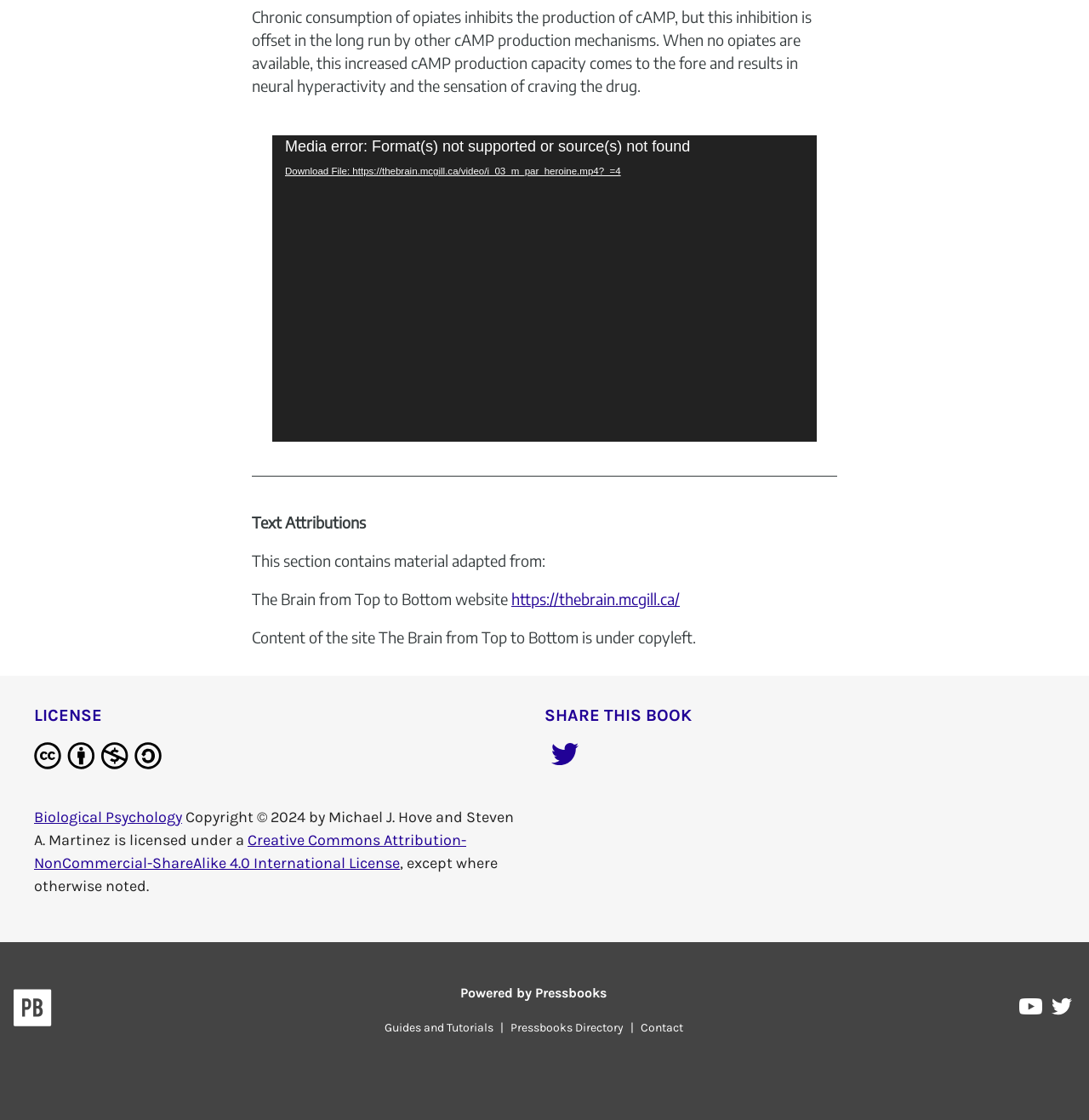Refer to the screenshot and answer the following question in detail:
How many social media sharing options are available?

There are two social media sharing options available: Share on Twitter and Pressbooks on YouTube, which are indicated by the presence of Twitter and YouTube icons.